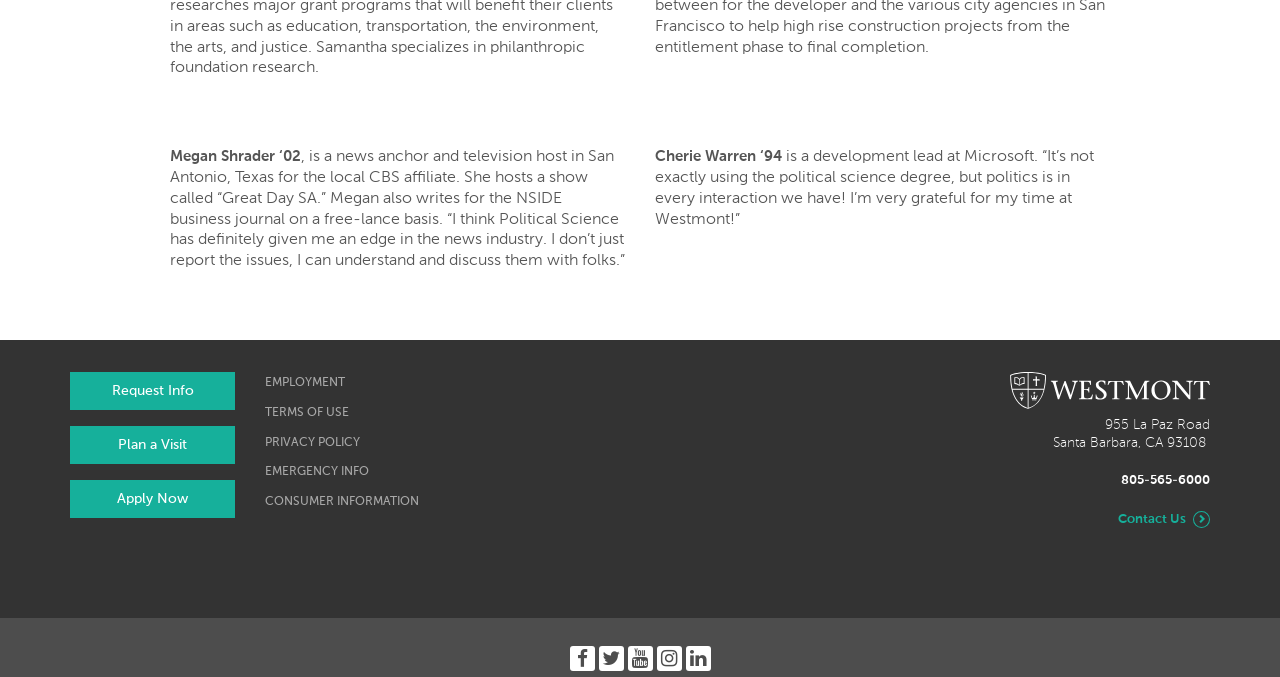Identify the bounding box coordinates necessary to click and complete the given instruction: "Visit the 'Great Day SA' show page".

[0.133, 0.22, 0.488, 0.398]